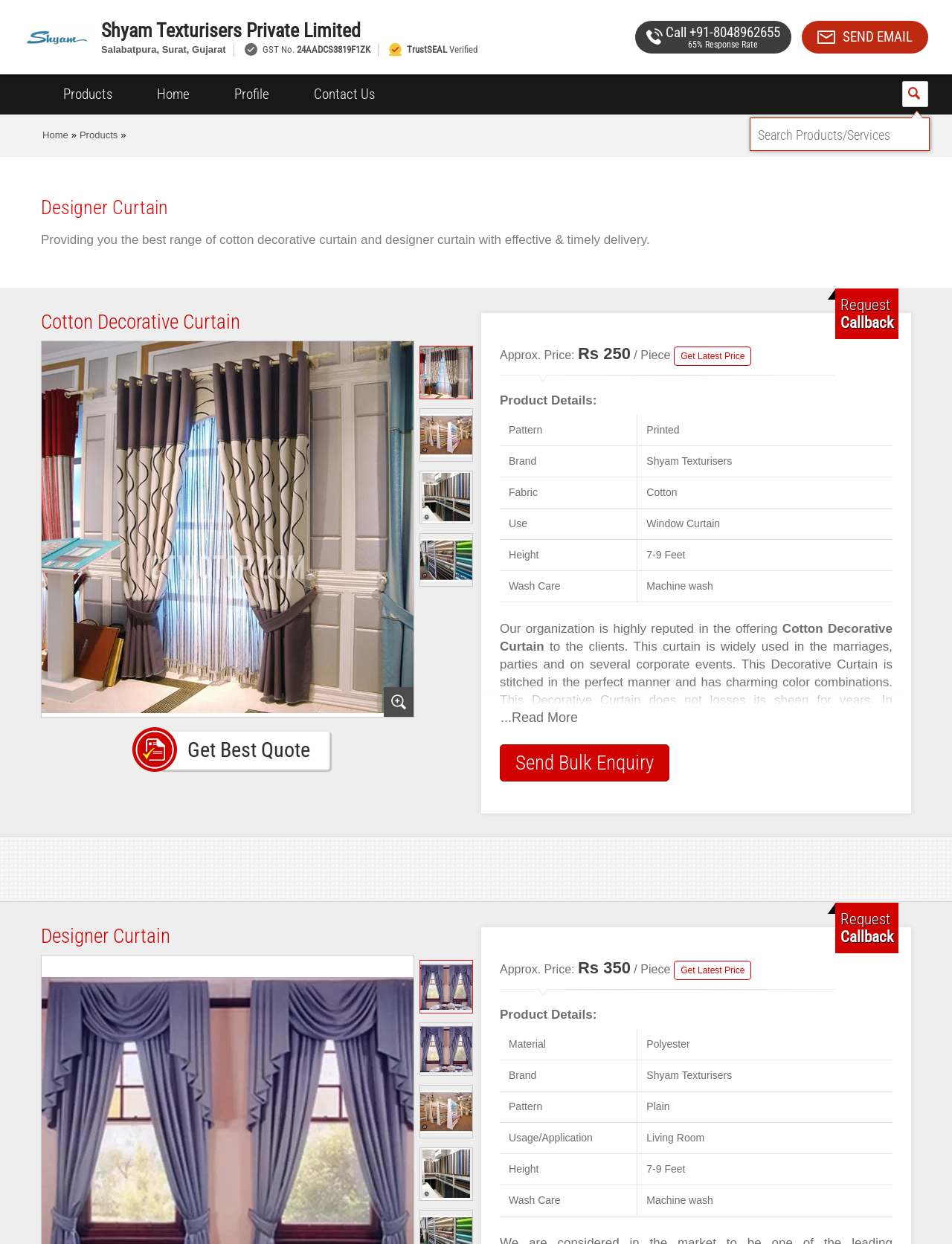Extract the bounding box coordinates for the UI element described by the text: "alt="Cotton Decorative Curtain" name="index_1"". The coordinates should be in the form of [left, top, right, bottom] with values between 0 and 1.

[0.044, 0.274, 0.434, 0.573]